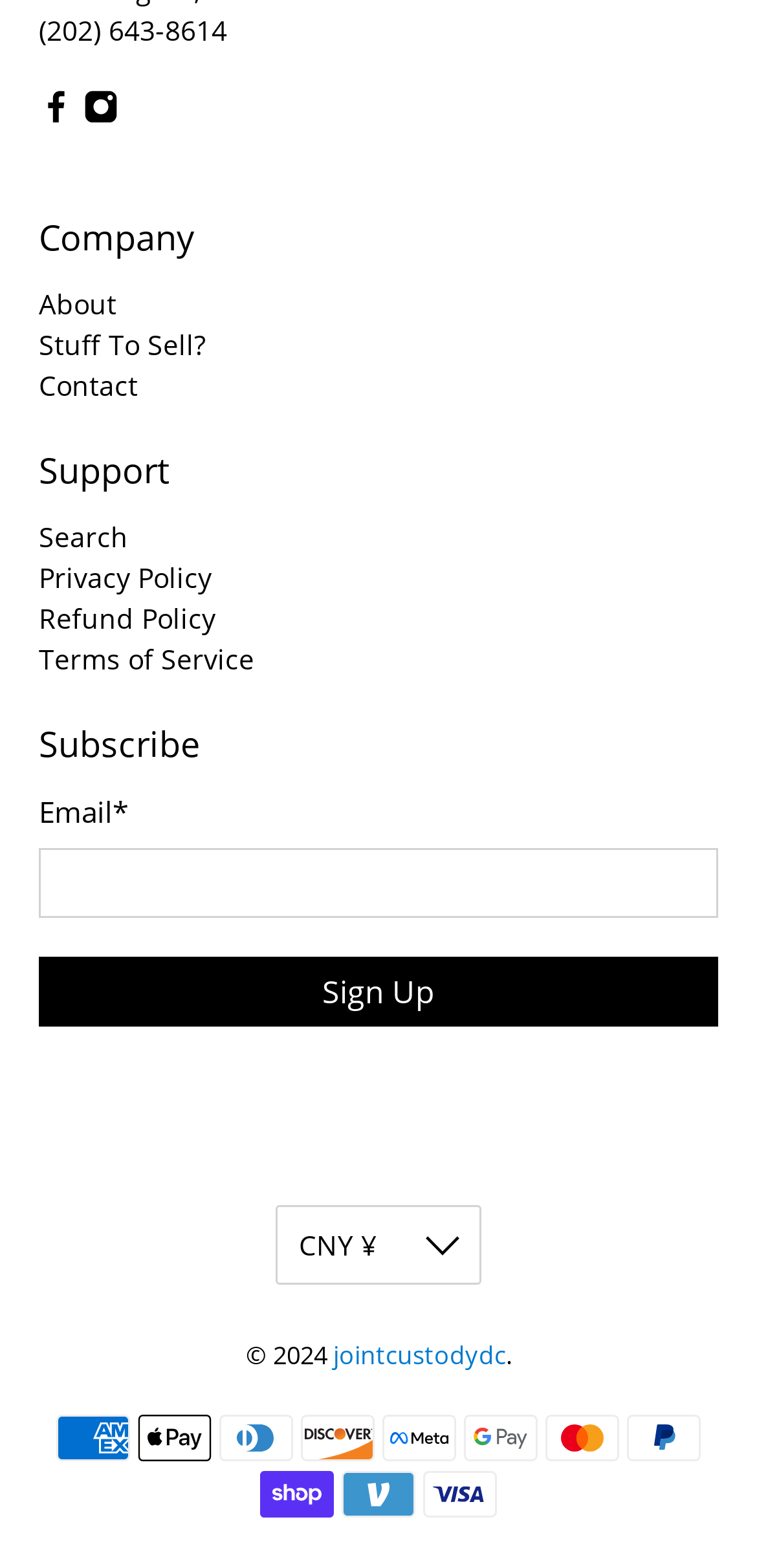Please find the bounding box for the UI element described by: "jointcustodydc".

[0.44, 0.85, 0.668, 0.871]